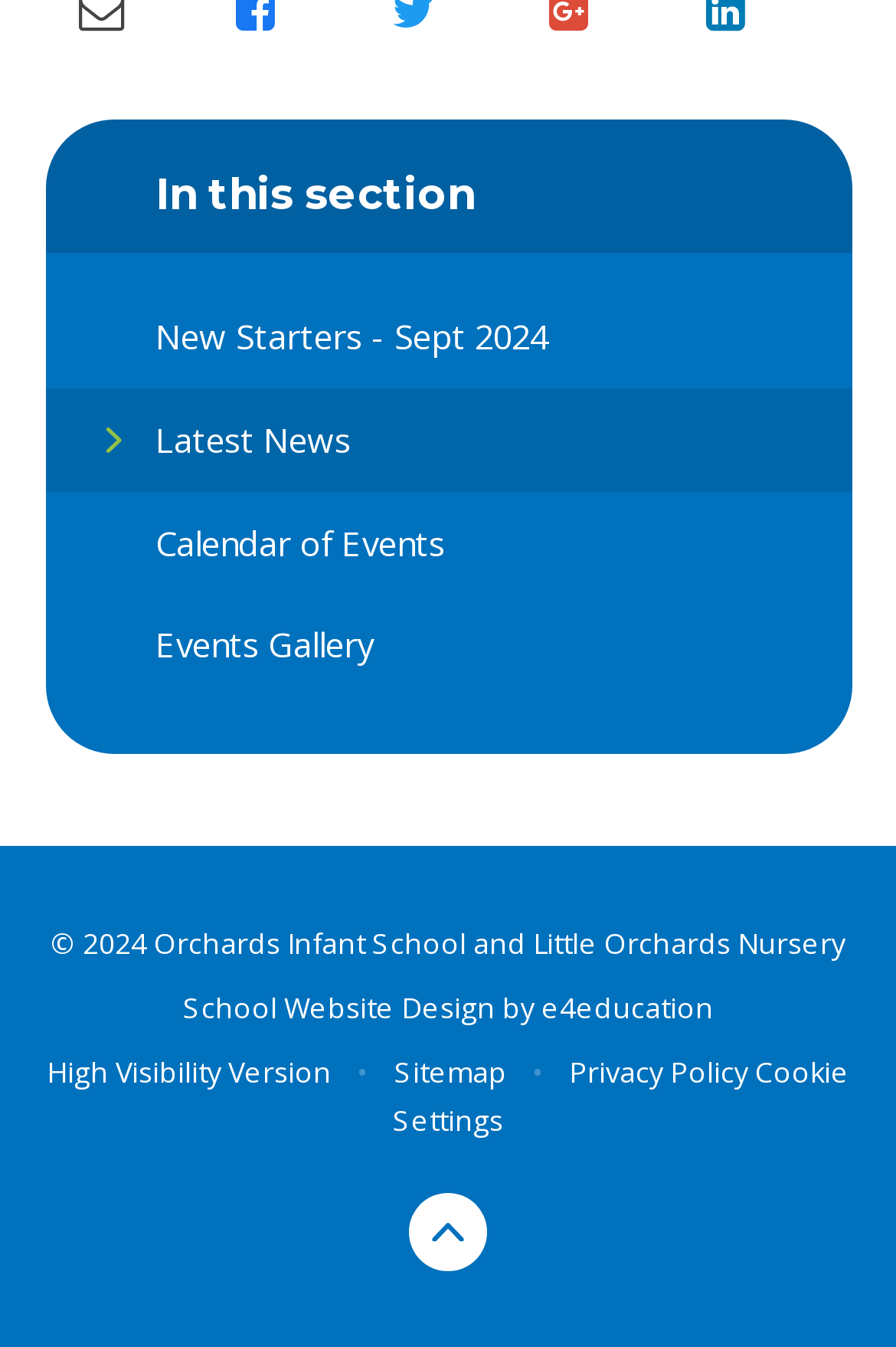Please give a succinct answer using a single word or phrase:
What is the name of the company that designed the school website?

e4education